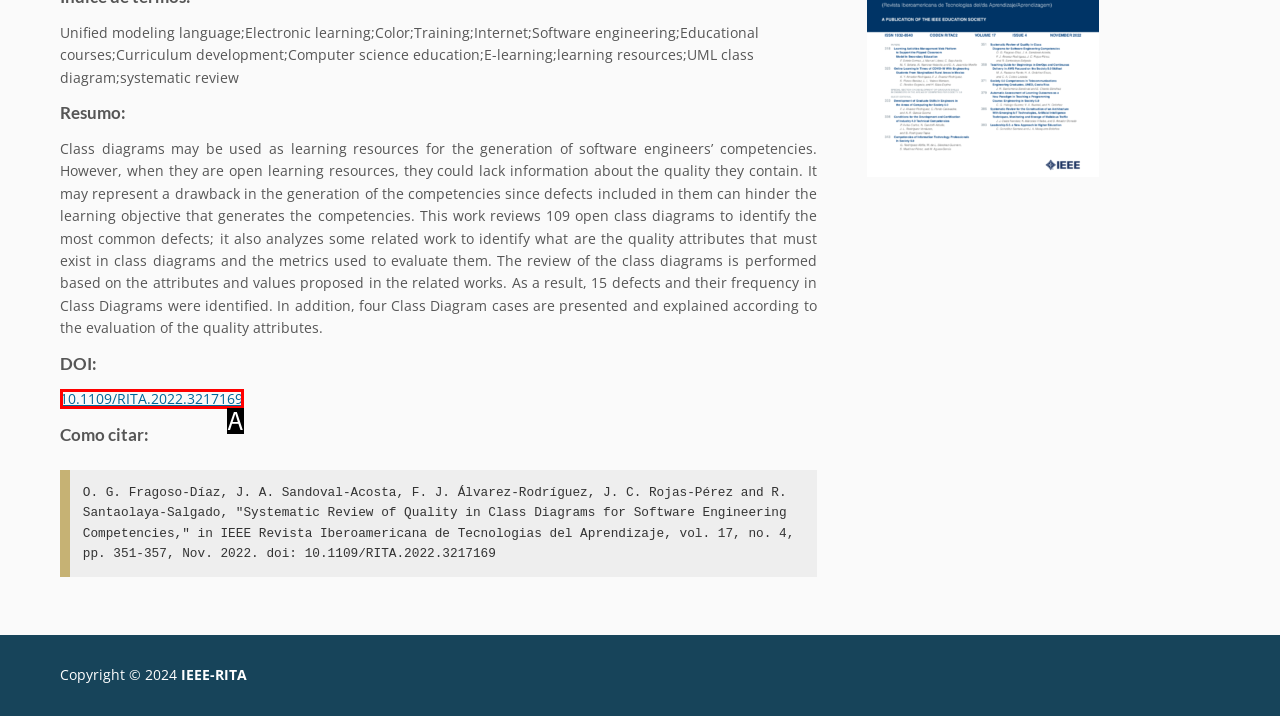Tell me which option best matches this description: 10.1109/RITA.2022.3217169
Answer with the letter of the matching option directly from the given choices.

A